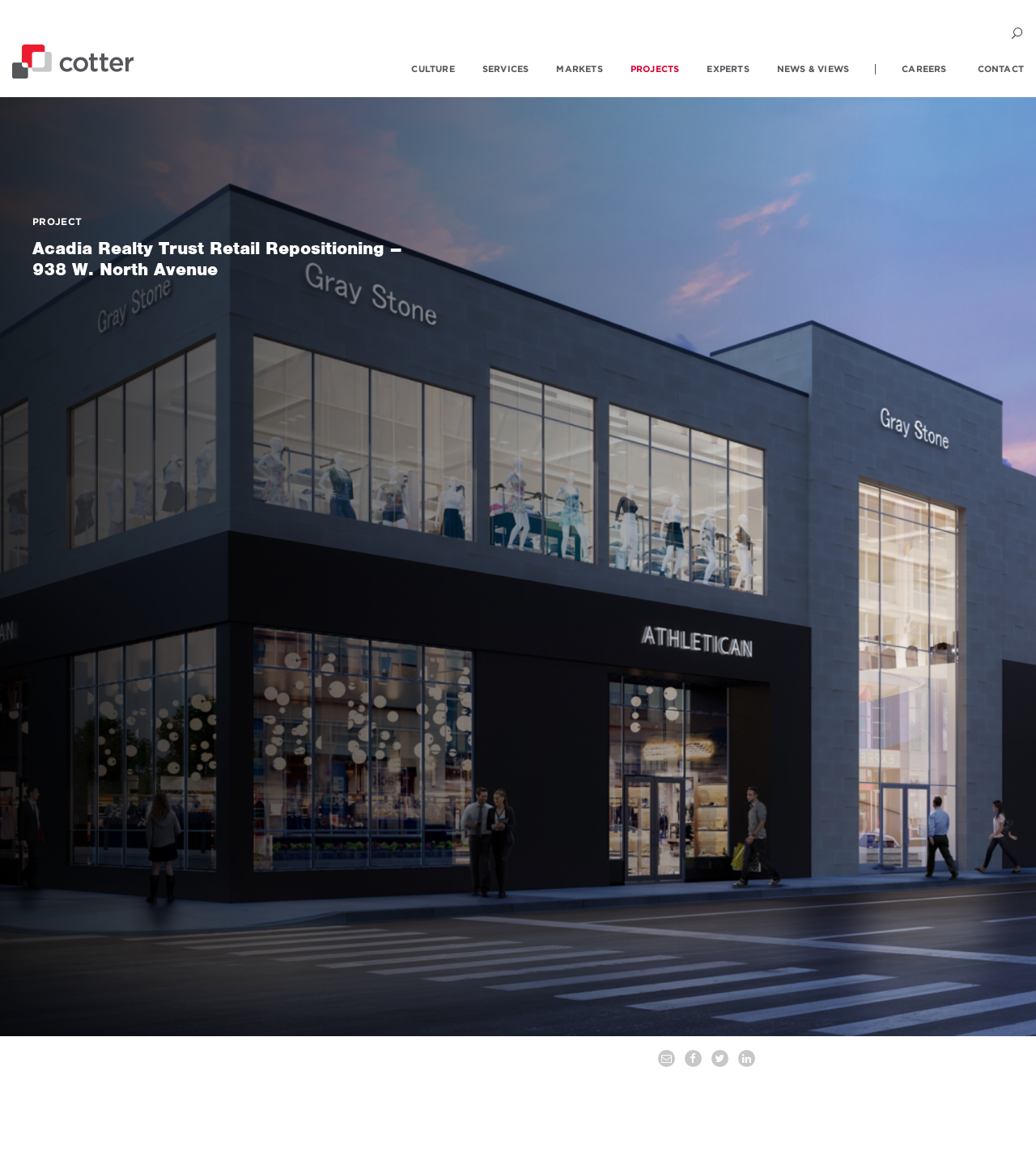Could you provide the bounding box coordinates for the portion of the screen to click to complete this instruction: "click CONTACT link"?

[0.943, 0.055, 0.988, 0.064]